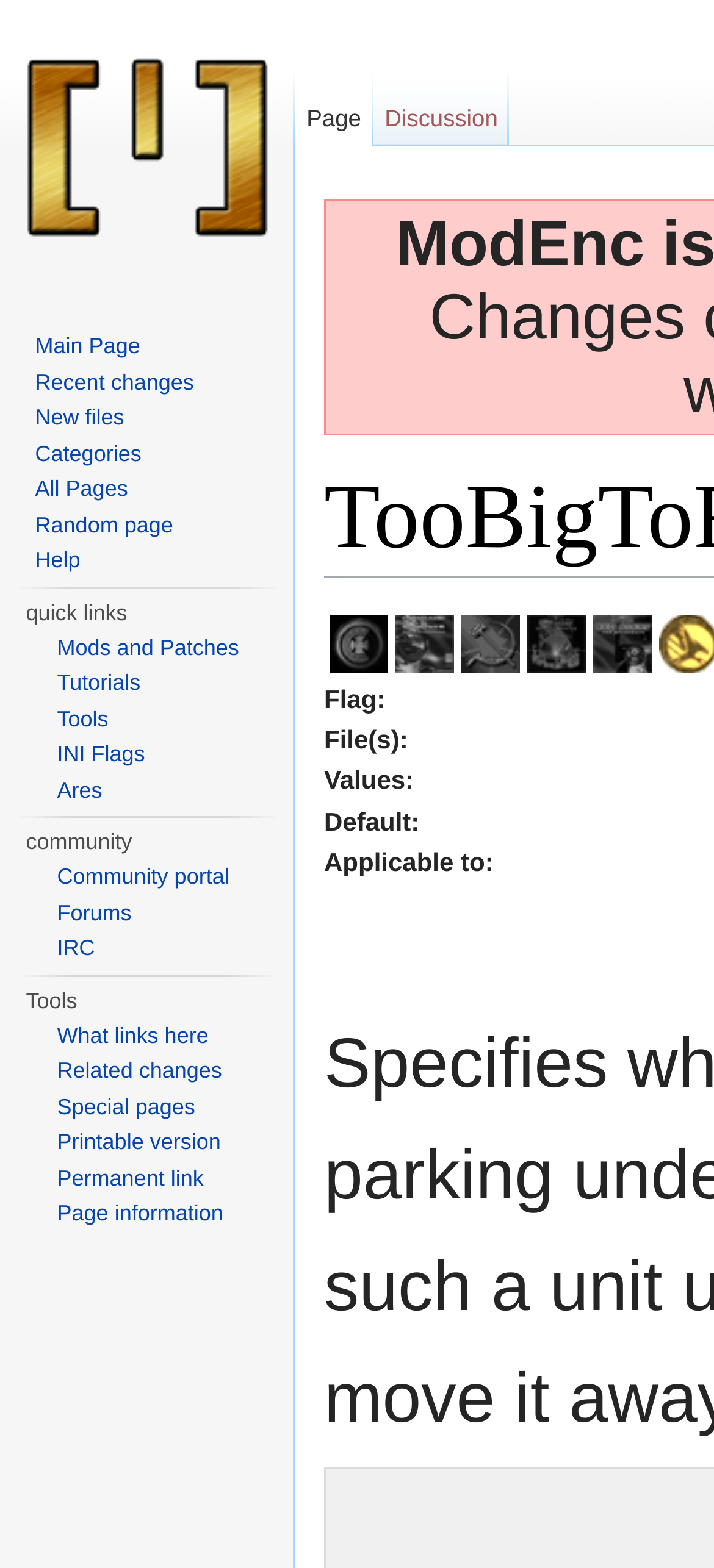Articulate a detailed summary of the webpage's content and design.

This webpage is about the Command & Conquer modding encyclopedia, specifically the page for "TooBigToFitUnderBridge on ModEnc". 

At the top of the page, there is a navigation section with links to "Namespaces", "Page", and "Discussion". Below this, there is a prominent section with five table cells, each containing a link and an image. The links are to different Command & Conquer games, including "Tiberian Dawn", "The Covert Operations", "Red Alert", "Counterstrike", and "Aftermath". 

On the left side of the page, there are three navigation sections: "Navigation", "quick links", and "community". The "Navigation" section has links to the main page, recent changes, new files, categories, all pages, and a random page. The "quick links" section has links to mods and patches, tutorials, tools, INI flags, and Ares. The "community" section has links to the community portal, forums, and IRC.

Below these navigation sections, there is another navigation section labeled "Tools". This section has links to what links here, related changes, special pages, printable version, permanent link, and page information.